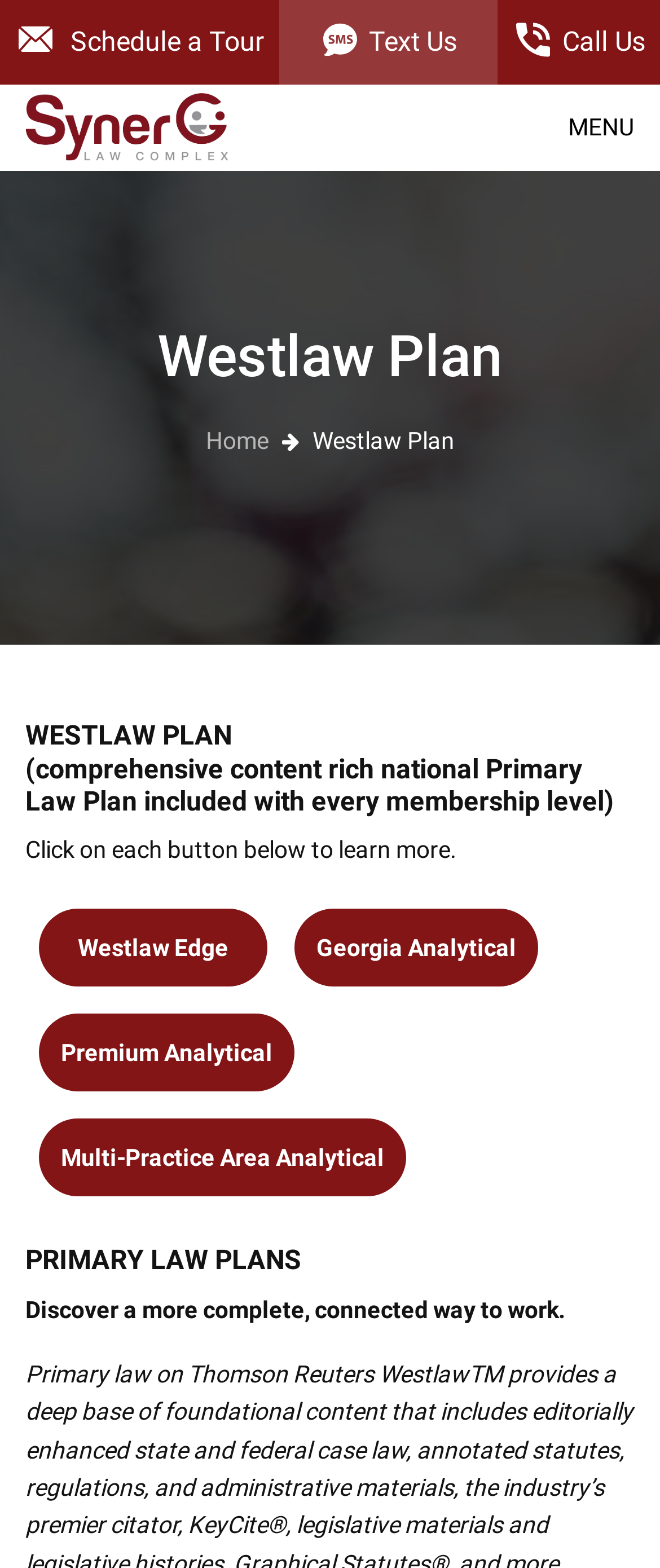Locate the bounding box coordinates of the element to click to perform the following action: 'View the PDF of the article'. The coordinates should be given as four float values between 0 and 1, in the form of [left, top, right, bottom].

None